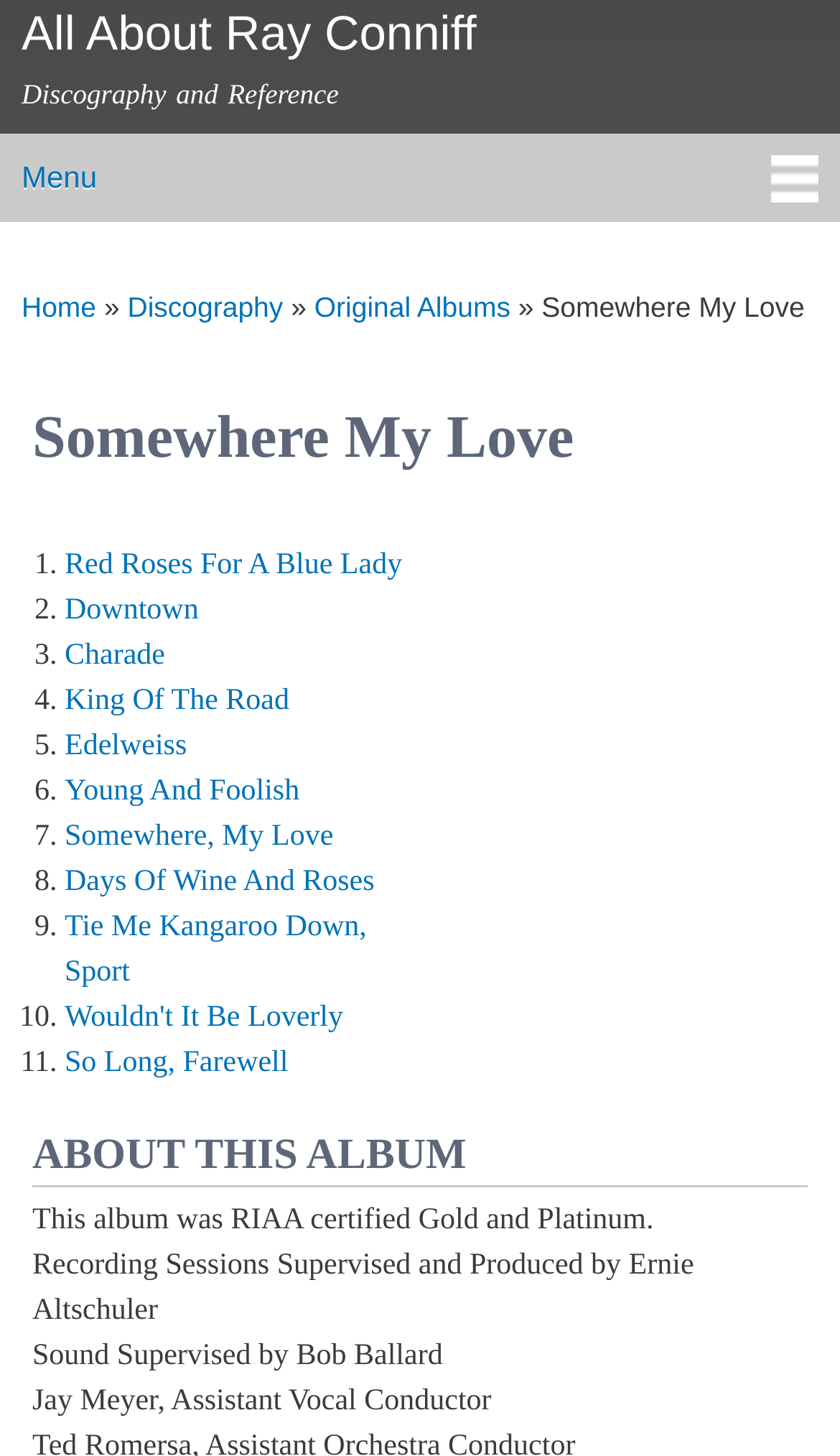What is the position of the 'Menu' link?
Refer to the screenshot and answer in one word or phrase.

Top-left